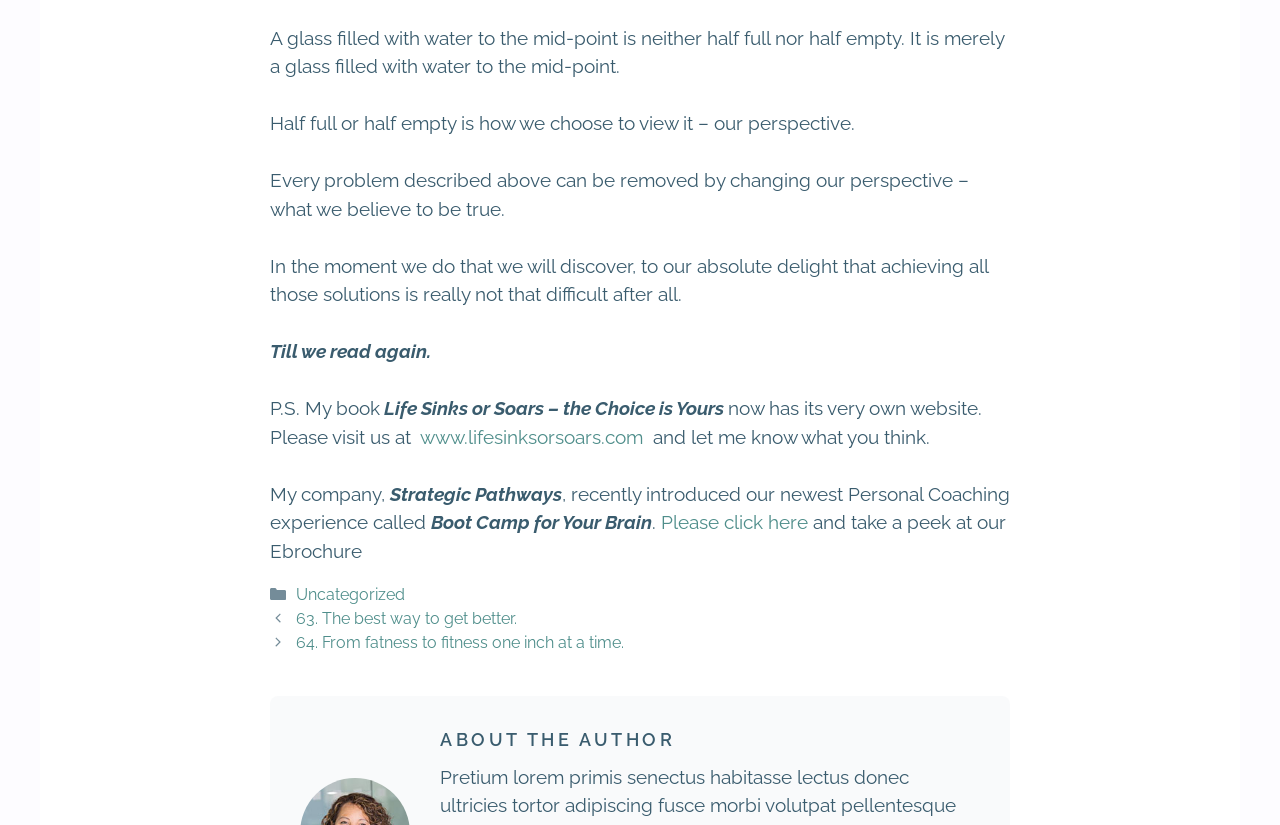Provide the bounding box coordinates of the UI element this sentence describes: "Please click here".

[0.516, 0.62, 0.635, 0.646]